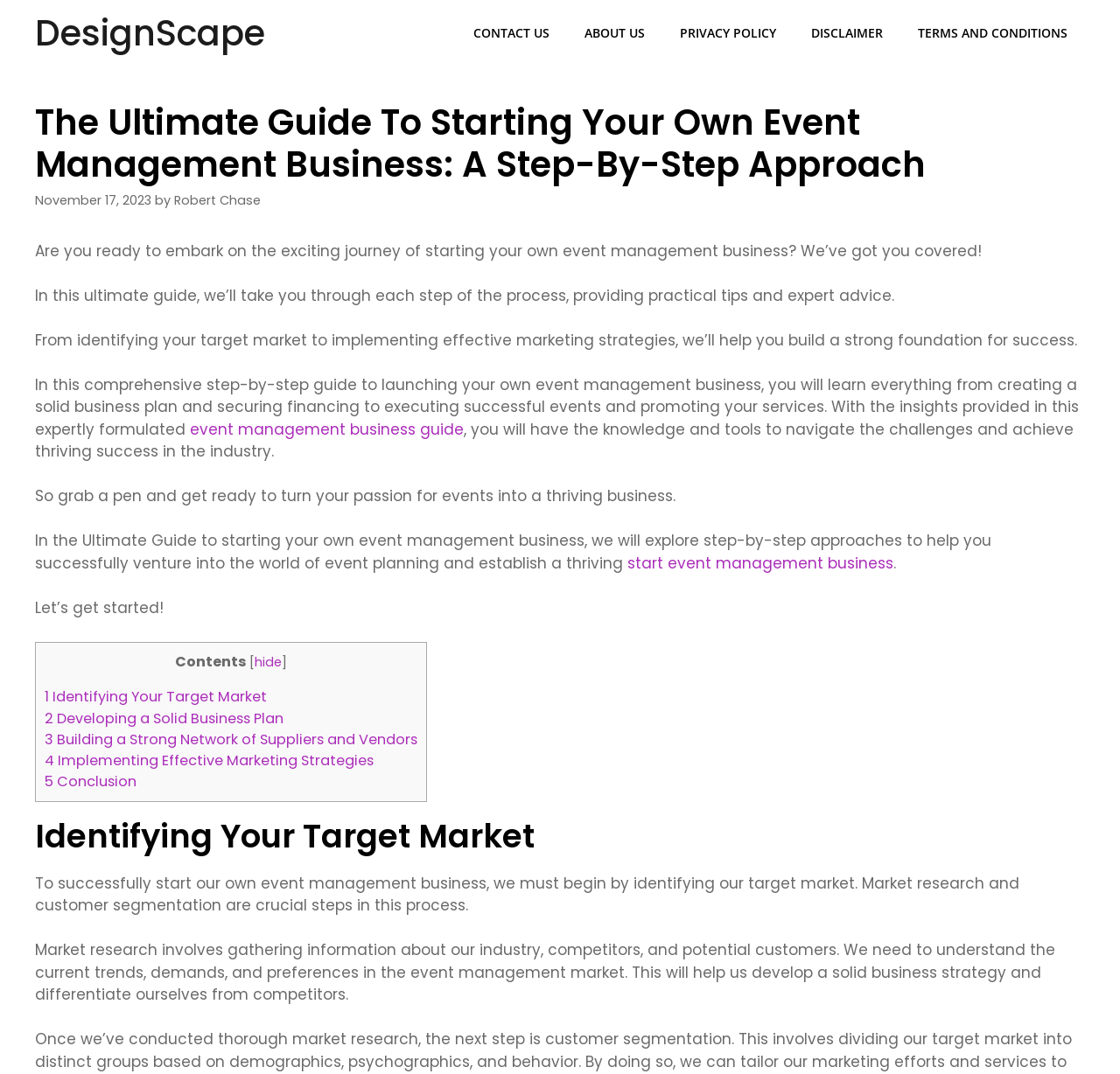Find the bounding box coordinates for the HTML element described in this sentence: "Disclaimer". Provide the coordinates as four float numbers between 0 and 1, in the format [left, top, right, bottom].

[0.709, 0.0, 0.804, 0.062]